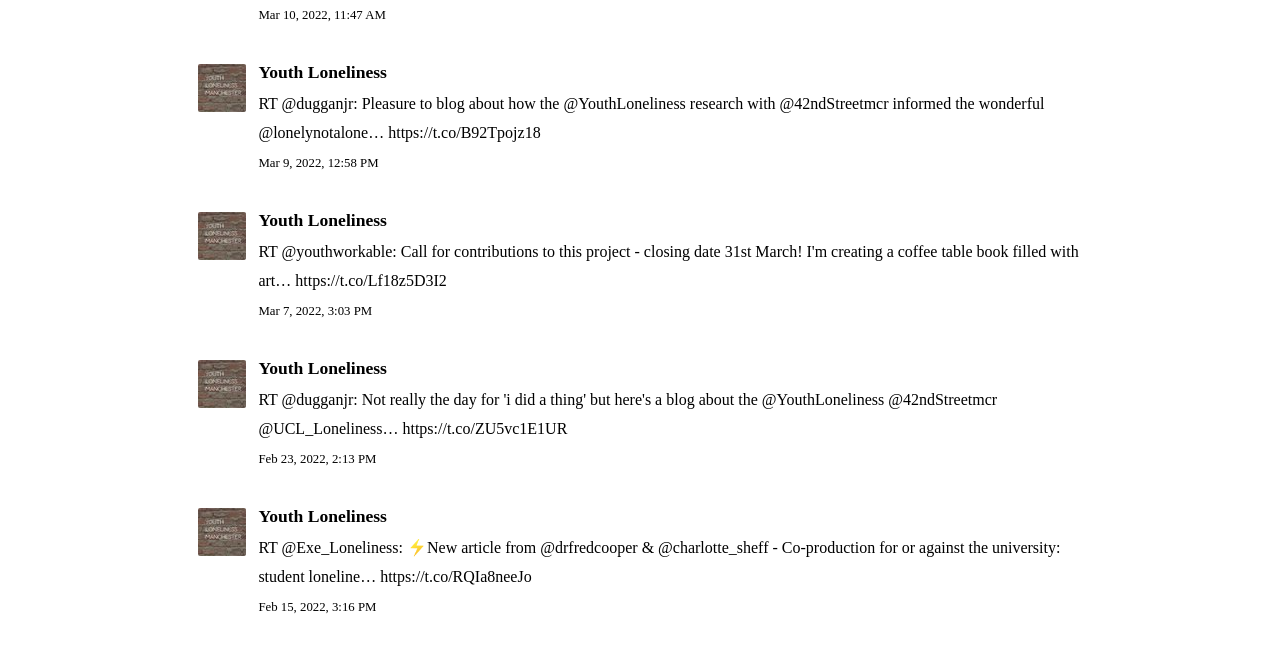Find the bounding box coordinates of the element I should click to carry out the following instruction: "Click on the link 'Youth Loneliness'".

[0.202, 0.096, 0.302, 0.127]